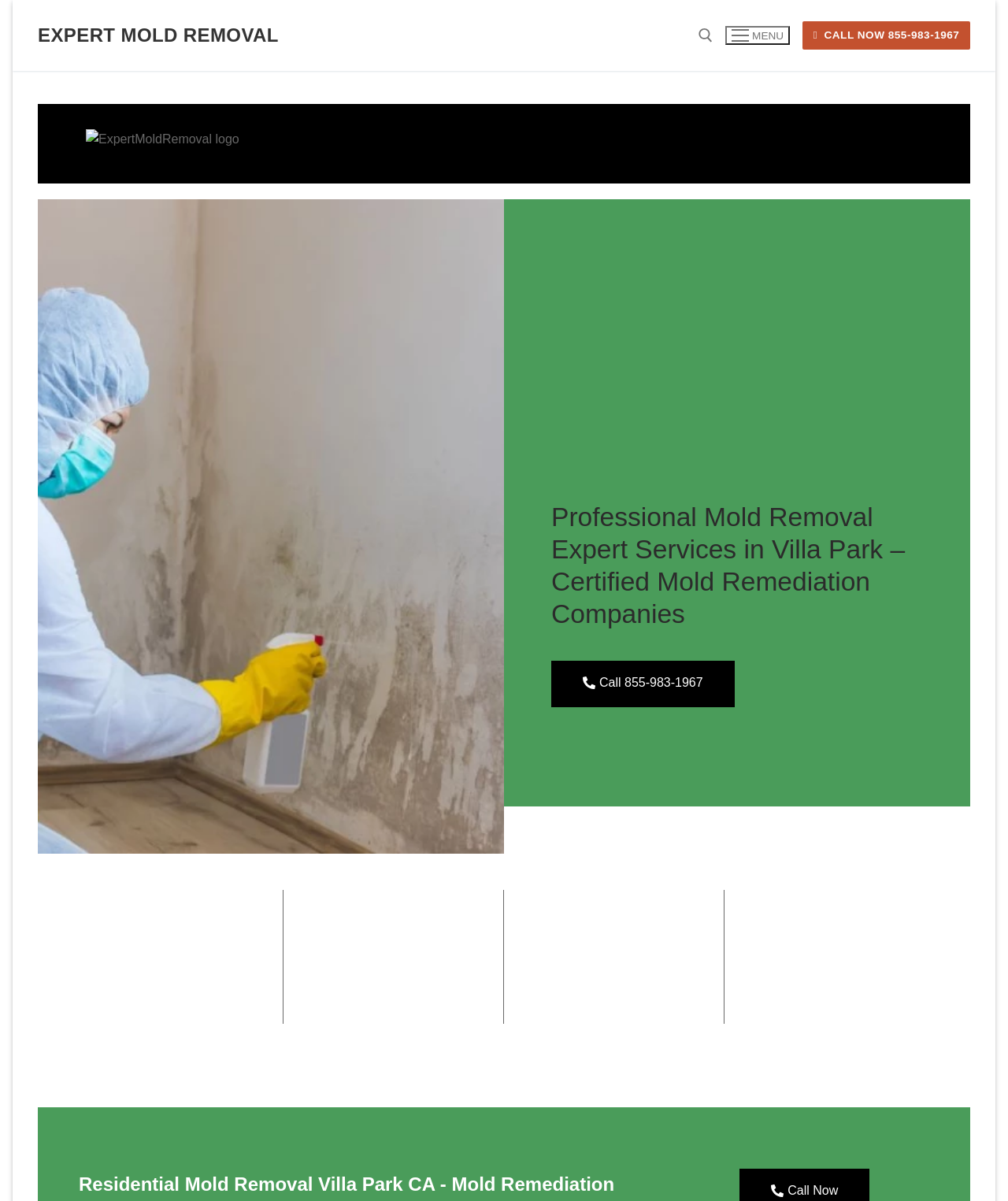What type of services does the website offer?
Answer the question with a detailed explanation, including all necessary information.

I determined the type of services offered by the website by looking at the link with the text 'EXPERT MOLD REMOVAL' and the heading with the text 'Professional Mold Removal Expert Services in Villa Park – Certified Mold Remediation Companies'.